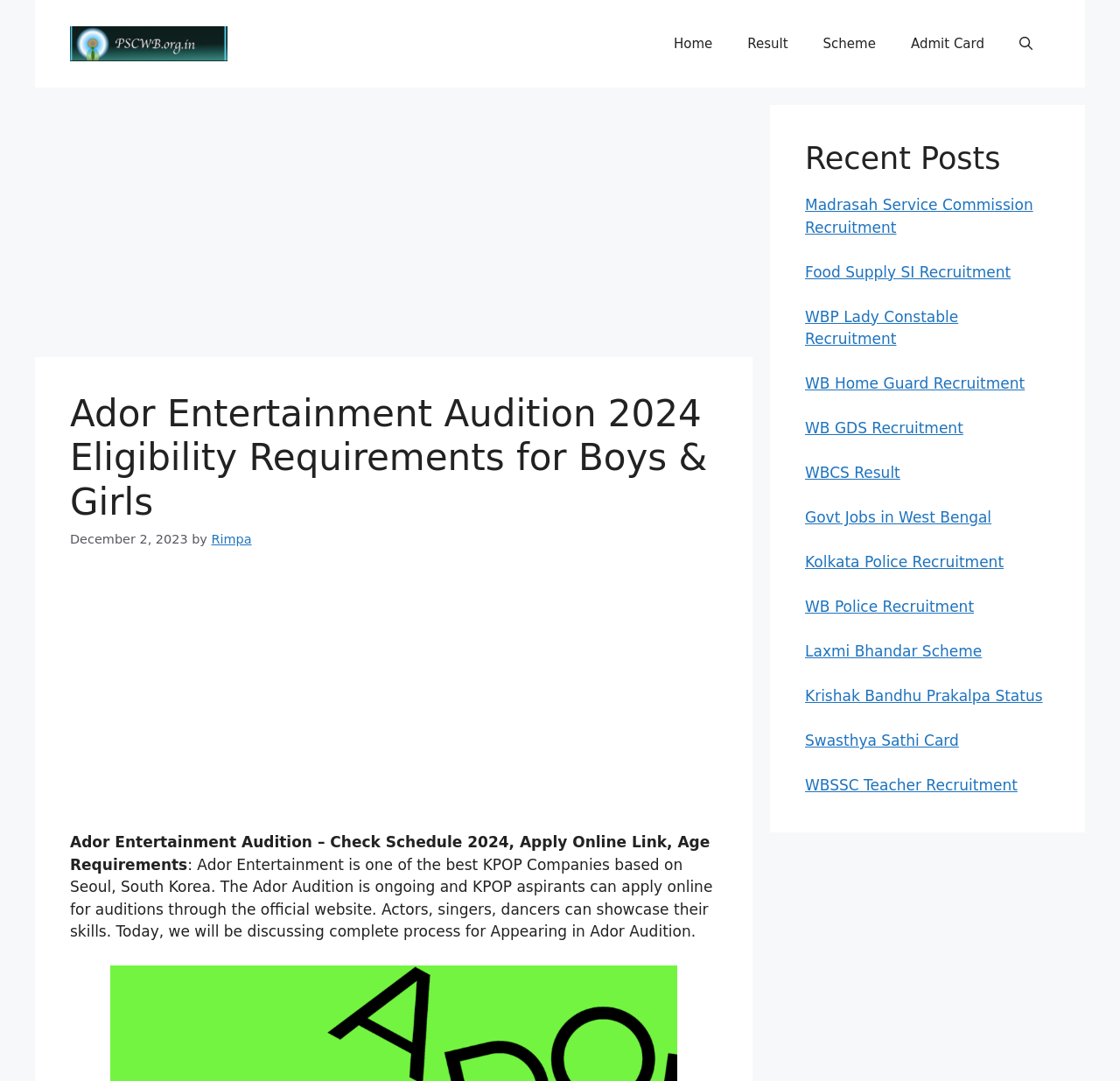Can you look at the image and give a comprehensive answer to the question:
What is the date mentioned on the webpage?

The webpage displays a timestamp 'December 2, 2023' which indicates the date when the article or post was published or updated.